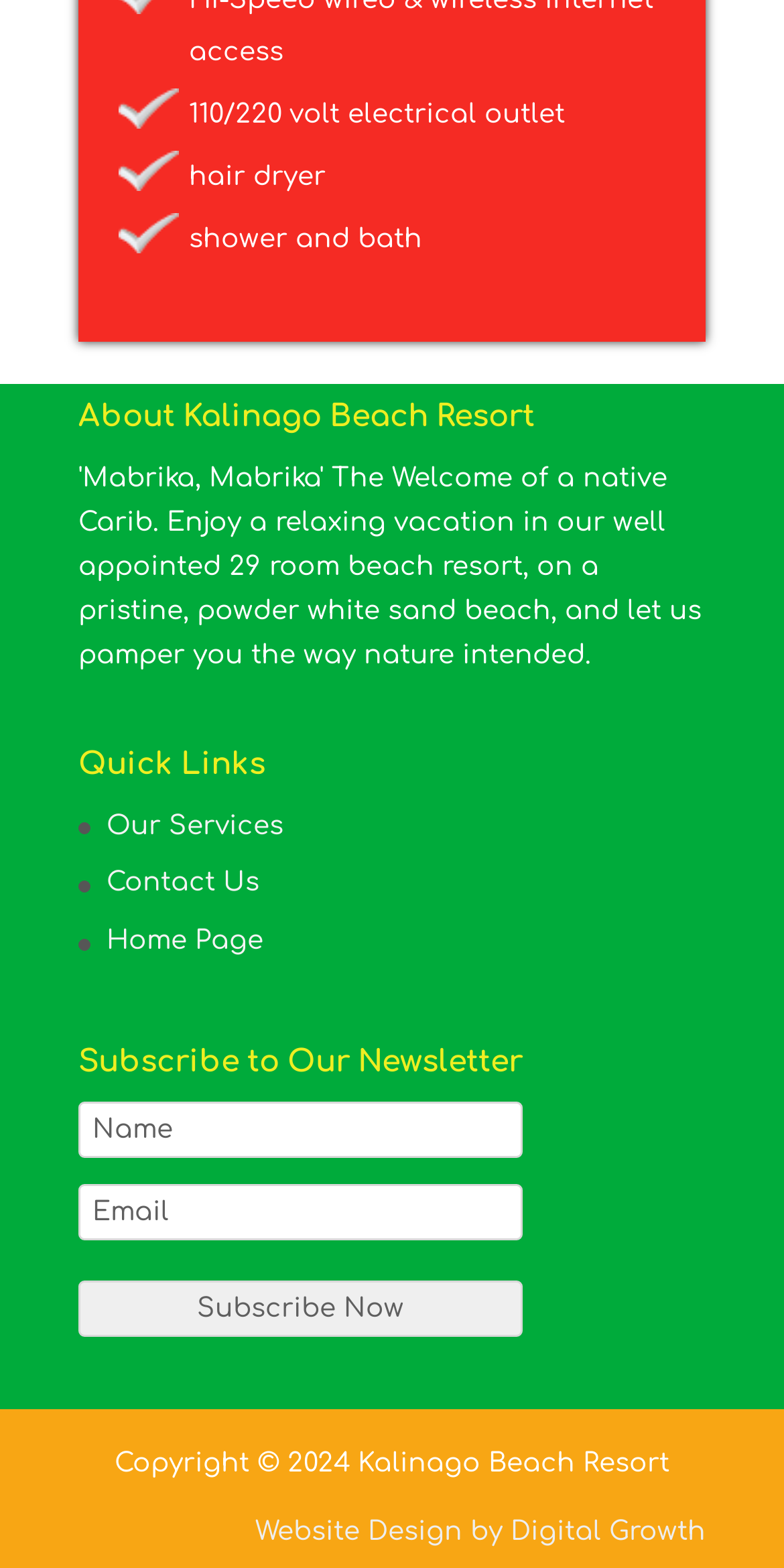Locate the bounding box of the UI element defined by this description: "Our Services". The coordinates should be given as four float numbers between 0 and 1, formatted as [left, top, right, bottom].

[0.136, 0.517, 0.362, 0.535]